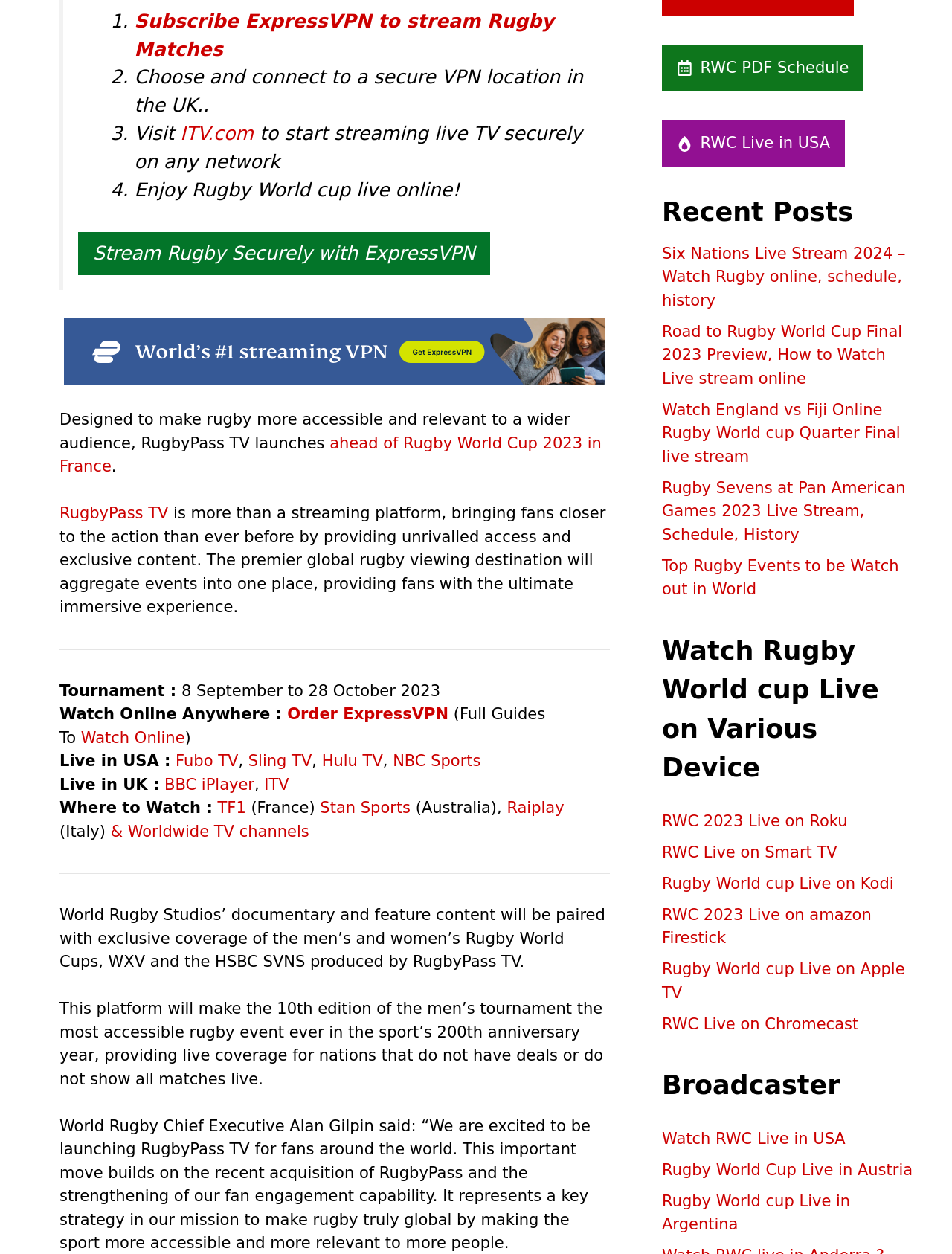Please specify the bounding box coordinates in the format (top-left x, top-left y, bottom-right x, bottom-right y), with all values as floating point numbers between 0 and 1. Identify the bounding box of the UI element described by: TF1

[0.228, 0.637, 0.258, 0.651]